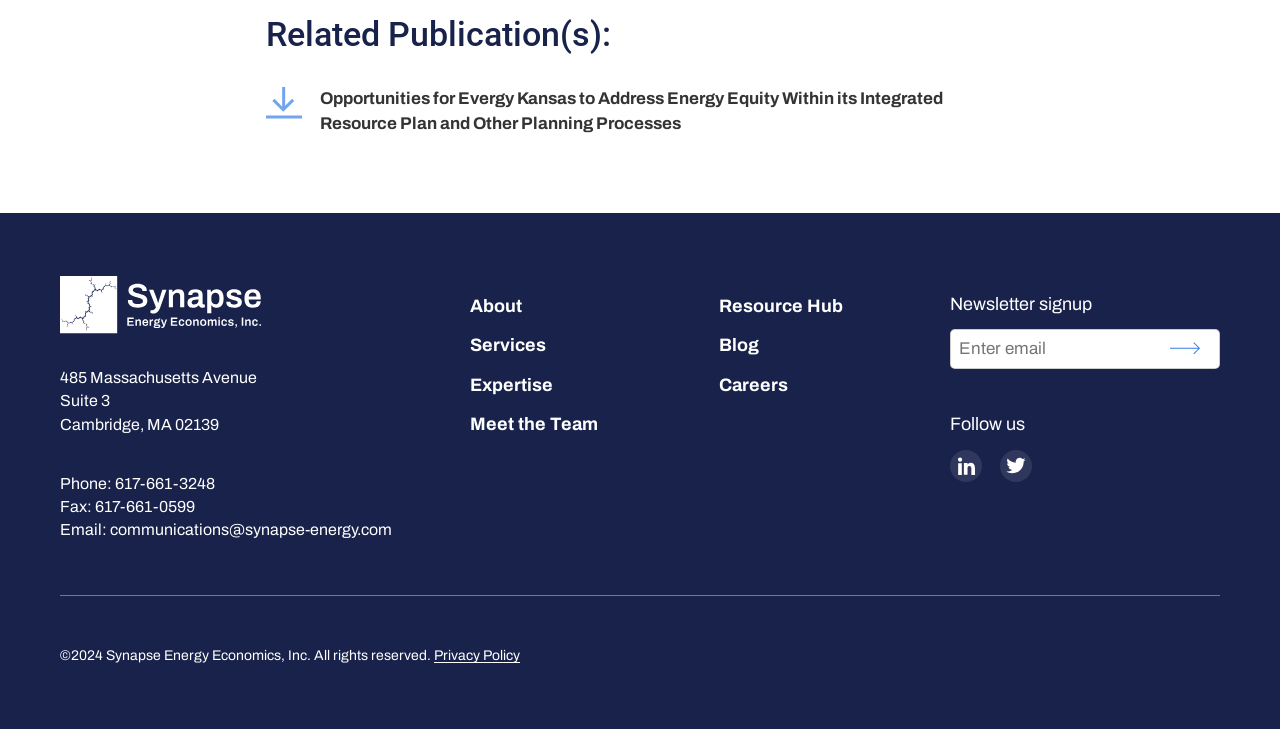Please identify the coordinates of the bounding box that should be clicked to fulfill this instruction: "Enter email in the newsletter signup textbox".

[0.742, 0.451, 0.953, 0.506]